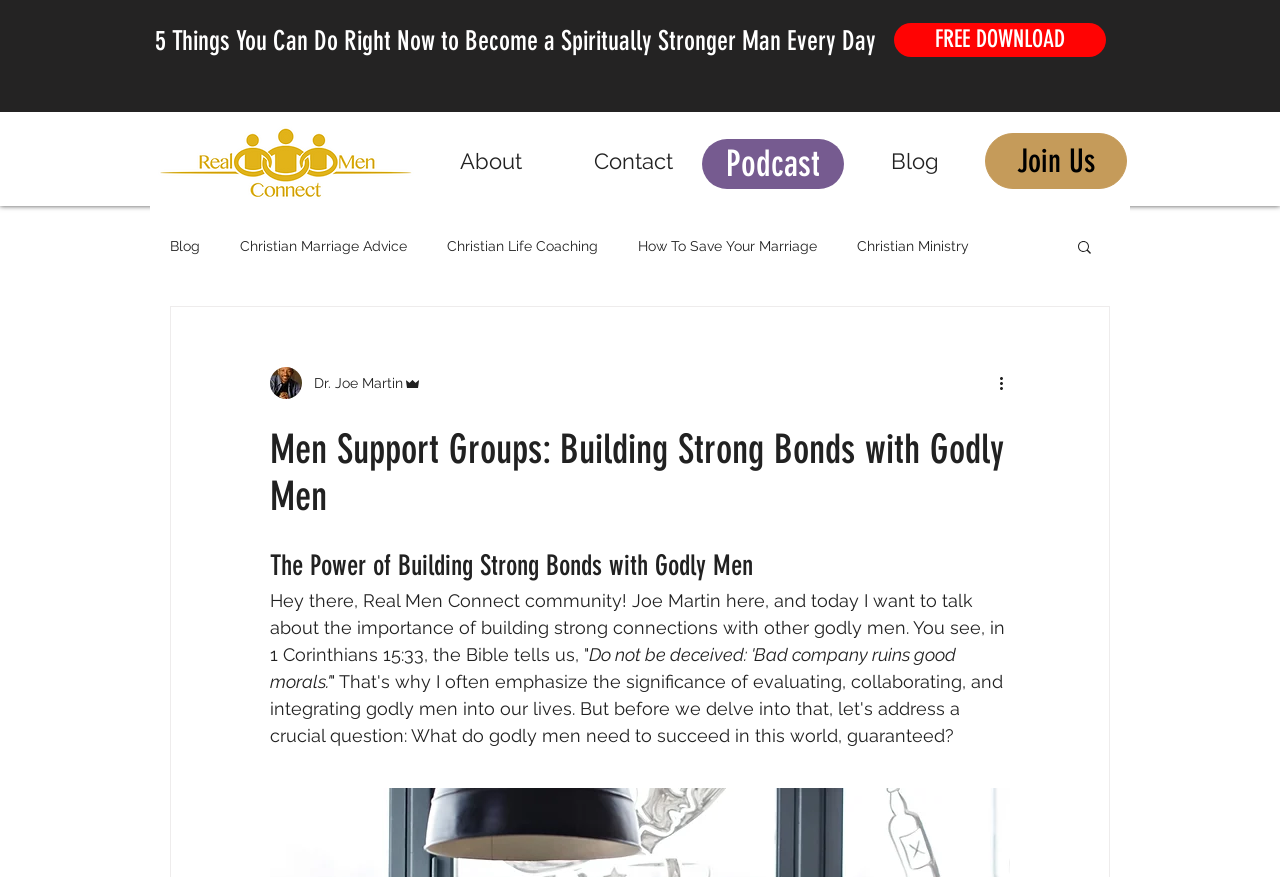Create an elaborate caption that covers all aspects of the webpage.

The webpage is about men's support groups and building strong bonds with godly men. At the top, there is a heading that reads "5 Things You Can Do Right Now to Become a Spiritually Stronger Man Every Day" followed by a "FREE DOWNLOAD" button. Below this, there are several links to different sections of the website, including "Christian Coaching & Mentoring Program", "About", "Contact", "Podcast", "Blog", and "Join Us". 

The "Christian Coaching & Mentoring Program" link has an associated image. The "Blog" link is part of a navigation menu that contains several sub-links, including "Blog", "Christian Marriage Advice", "Christian Life Coaching", "How To Save Your Marriage", "Christian Ministry", and "Christian Podcasts For Men". There is also a "Search" button with an associated image.

On the right side of the page, there is a section with a writer's picture, the writer's name "Dr. Joe Martin", and a title "Admin". Below this, there is a button labeled "More actions". 

The main content of the page starts with a heading "Men Support Groups: Building Strong Bonds with Godly Men" followed by another heading "The Power of Building Strong Bonds with Godly Men". The text then begins with a greeting from Joe Martin, who introduces the topic of building strong connections with other godly men, citing a Bible verse from 1 Corinthians 15:33. The text continues to discuss the importance of evaluating, collaborating, and integrating godly men into our lives, and poses a question about what godly men need to succeed in this world.